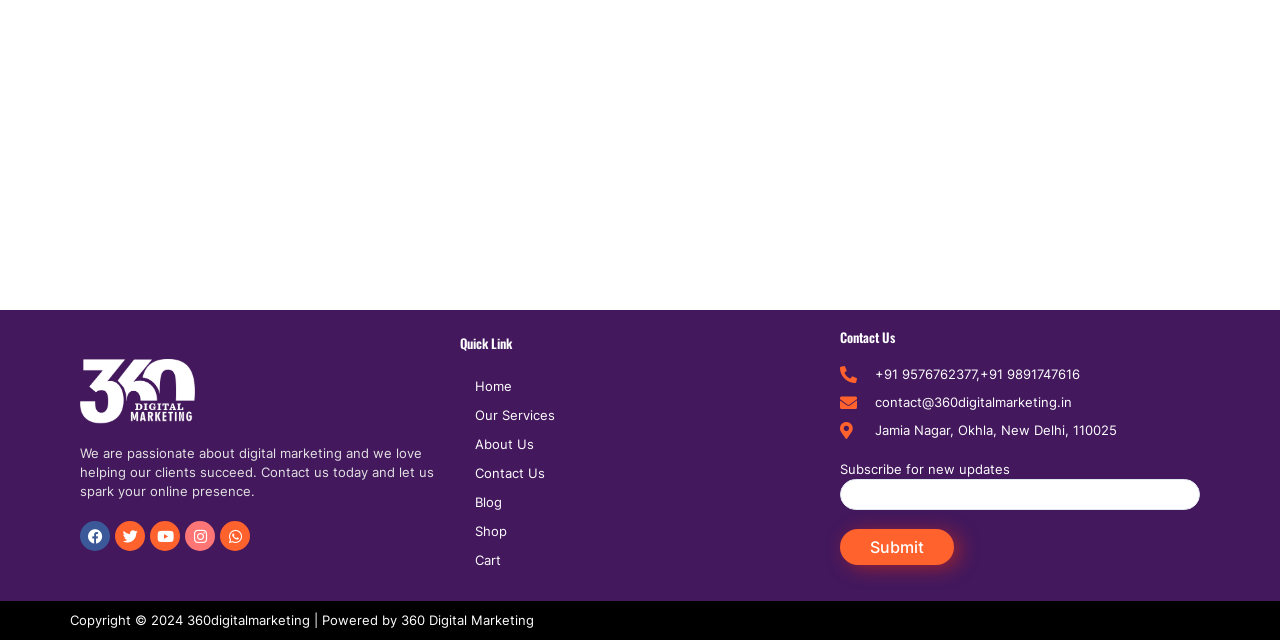Provide the bounding box coordinates for the specified HTML element described in this description: "+91 9576762377,+91 9891747616". The coordinates should be four float numbers ranging from 0 to 1, in the format [left, top, right, bottom].

[0.656, 0.571, 0.938, 0.601]